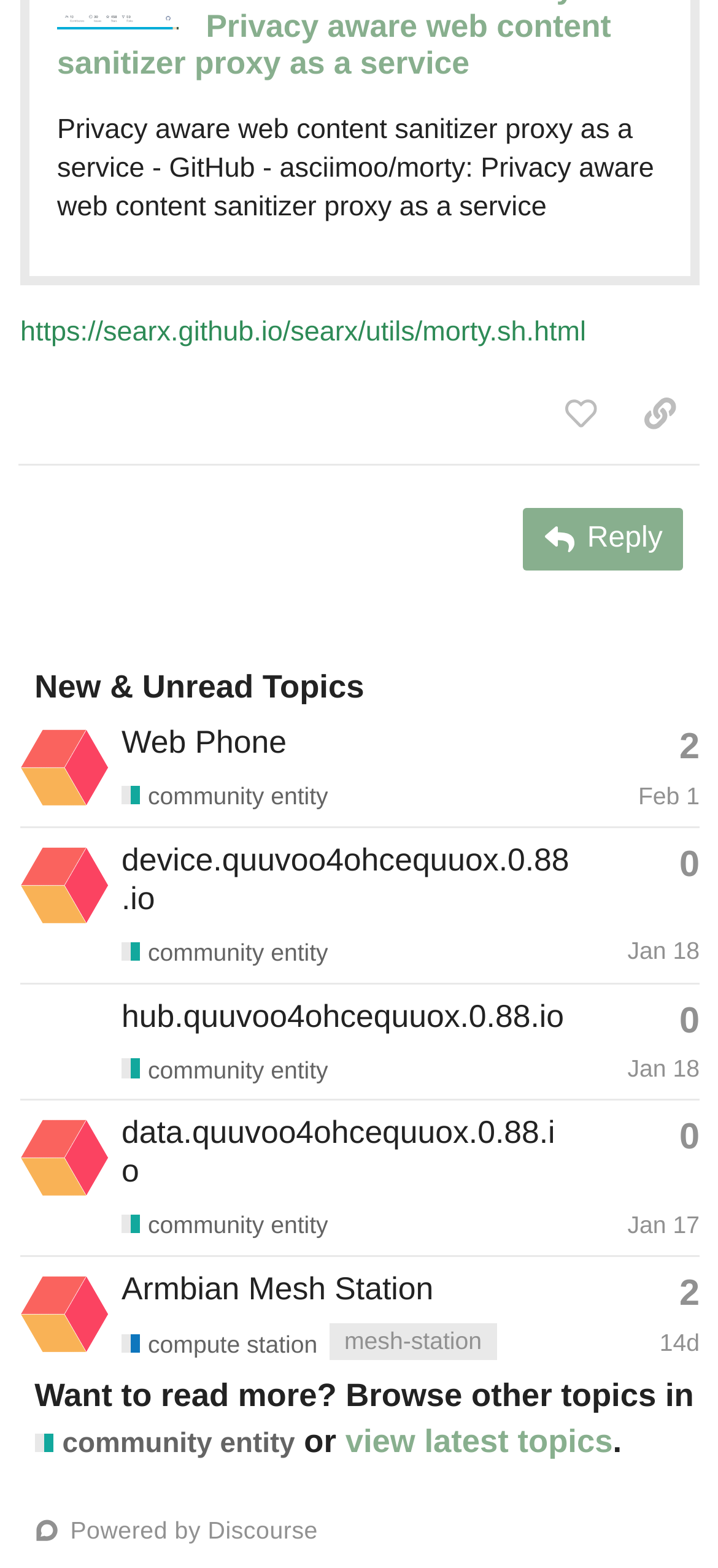Reply to the question below using a single word or brief phrase:
What is the type of station mentioned in the topic 'Armbian Mesh Station'?

compute station